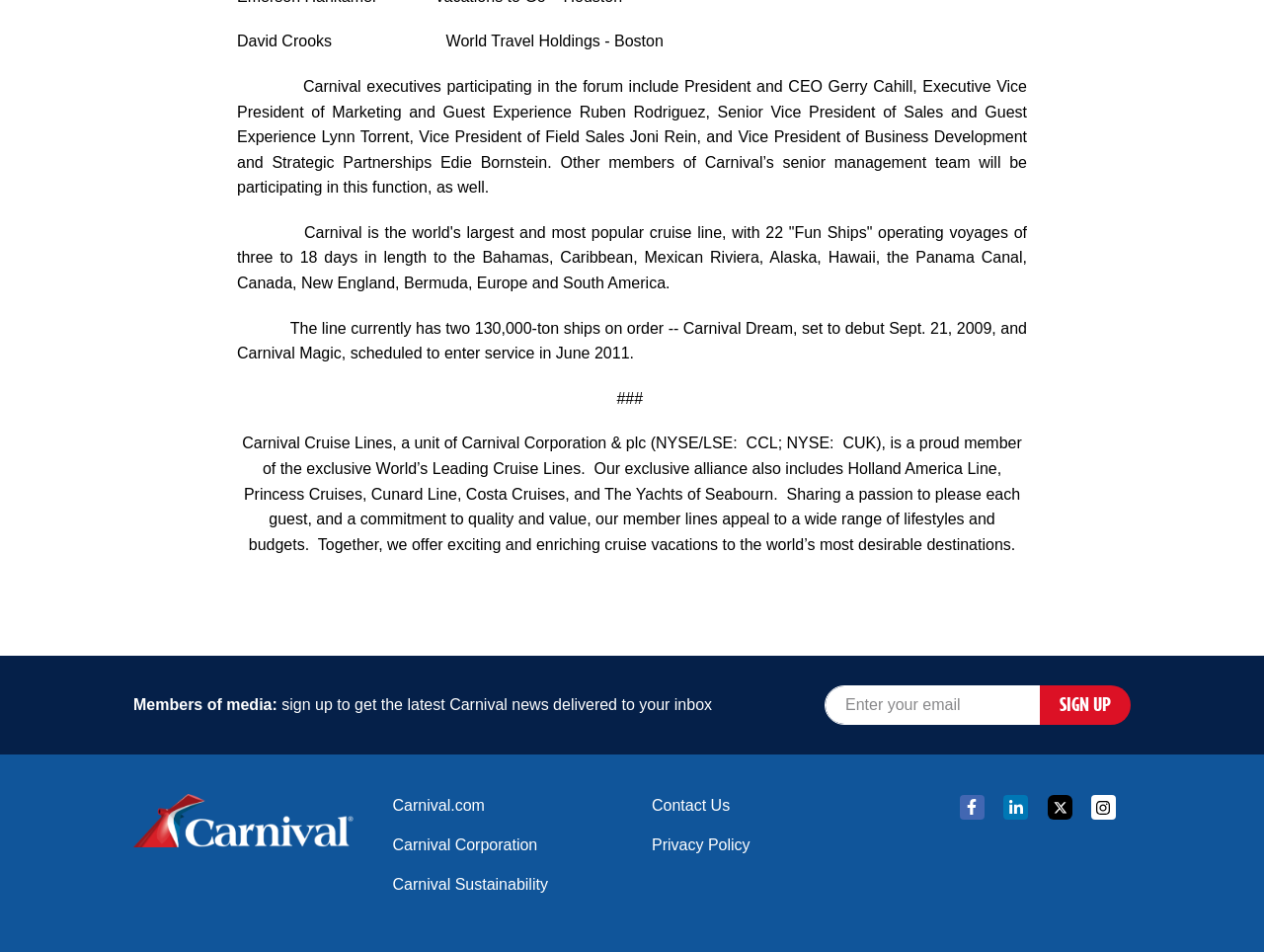Can you identify the bounding box coordinates of the clickable region needed to carry out this instruction: 'Visit Carnival.com'? The coordinates should be four float numbers within the range of 0 to 1, stated as [left, top, right, bottom].

[0.311, 0.834, 0.484, 0.859]